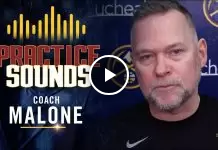Create a detailed narrative for the image.

In this image, Coach Michael Malone of the Denver Nuggets is featured, highlighting a segment titled "Practice Sounds." The graphic prominently displays the title along with a visual representation of sound waves, suggesting a focus on the insights and strategies shared during team practices. Coach Malone's serious expression indicates the importance of the information being discussed, reflecting his dedication to the team's performance. This visual emphasizes the connection between coaching practice and player development, underscoring Malone's role in shaping the Nuggets' success on the court.